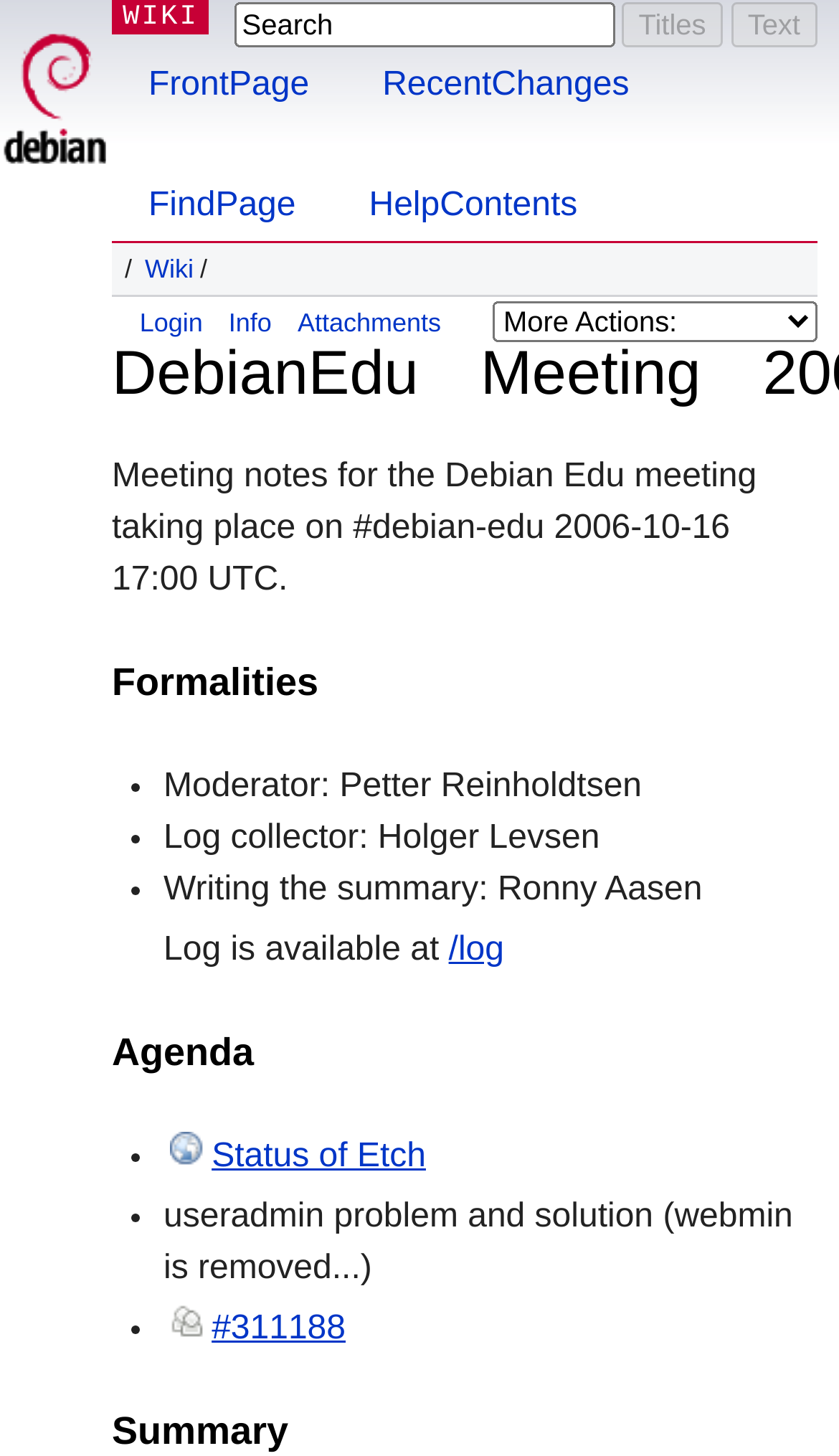Find the bounding box coordinates for the area that should be clicked to accomplish the instruction: "Search for something".

[0.278, 0.001, 0.732, 0.033]